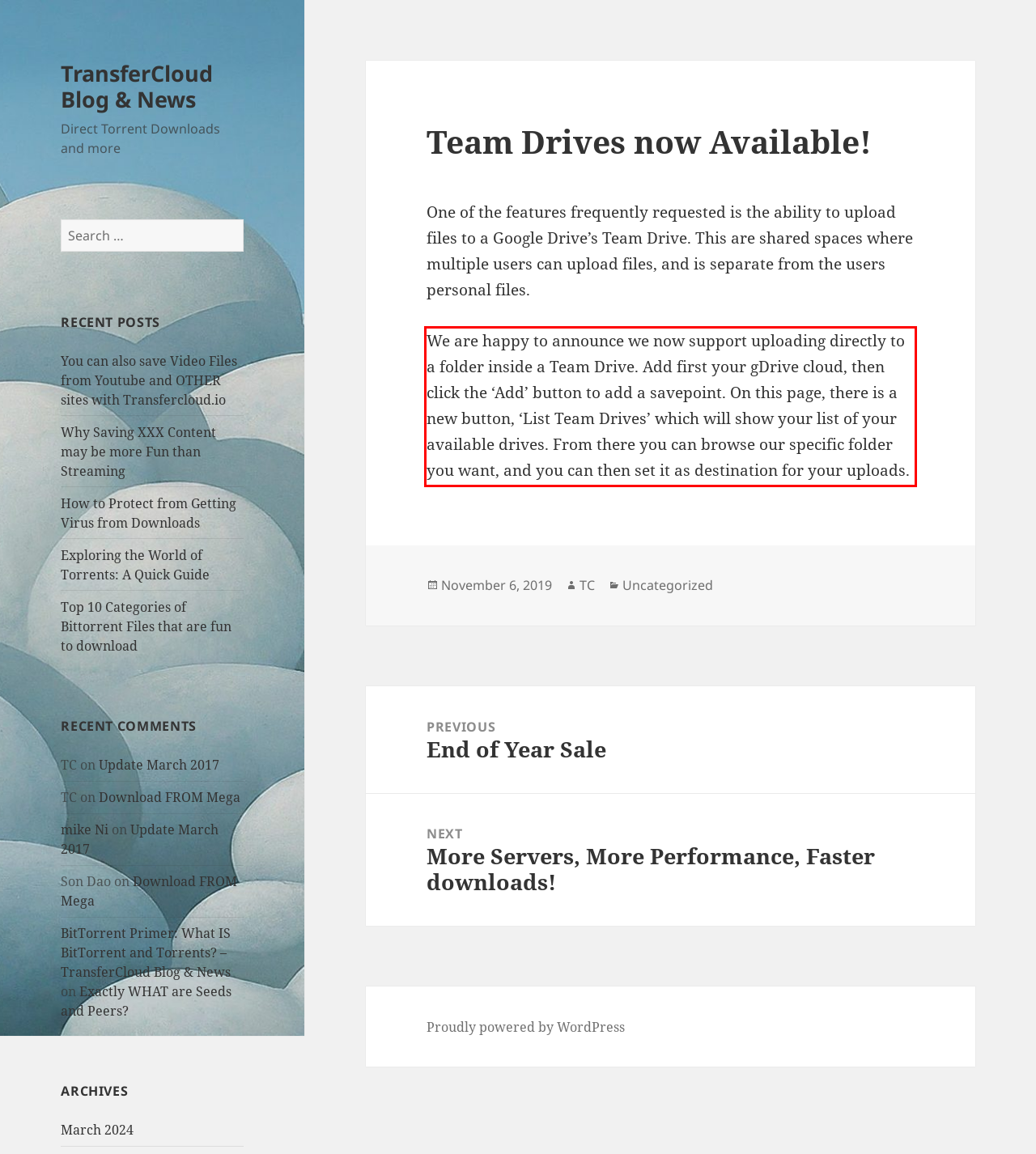Identify the red bounding box in the webpage screenshot and perform OCR to generate the text content enclosed.

We are happy to announce we now support uploading directly to a folder inside a Team Drive. Add first your gDrive cloud, then click the ‘Add’ button to add a savepoint. On this page, there is a new button, ‘List Team Drives’ which will show your list of your available drives. From there you can browse our specific folder you want, and you can then set it as destination for your uploads.